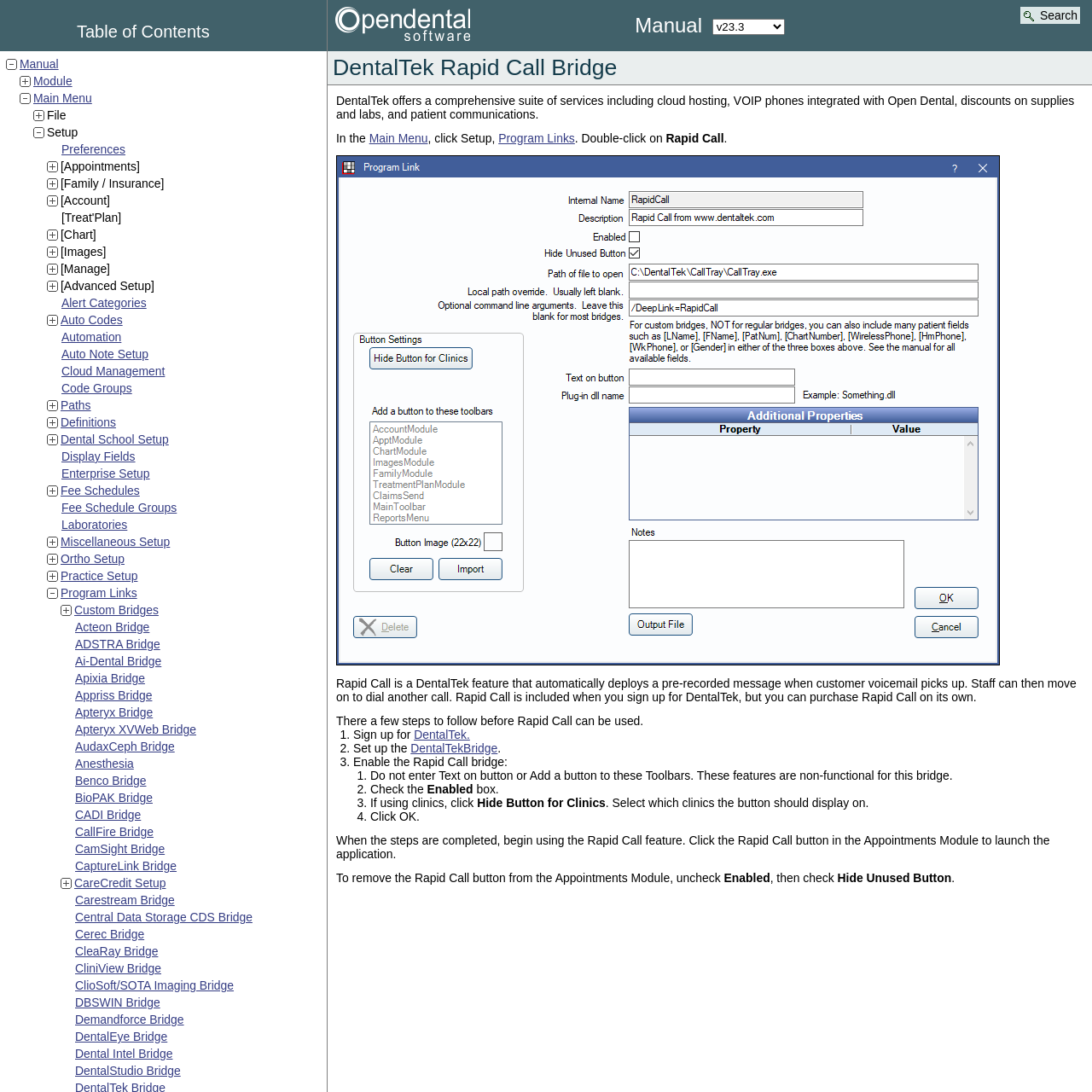Given the webpage screenshot and the description, determine the bounding box coordinates (top-left x, top-left y, bottom-right x, bottom-right y) that define the location of the UI element matching this description: Central Data Storage CDS Bridge

[0.069, 0.834, 0.231, 0.846]